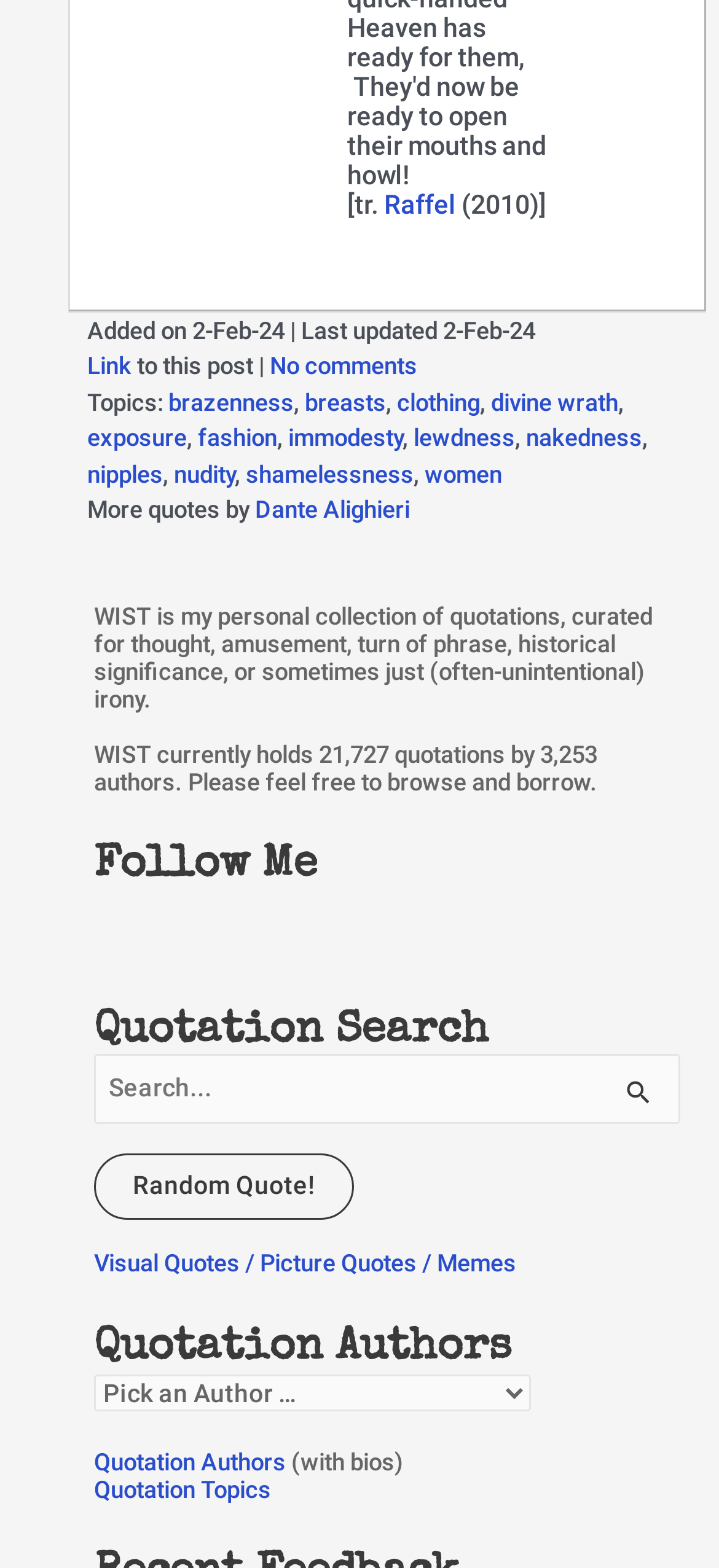Locate the UI element that matches the description Dante Alighieri in the webpage screenshot. Return the bounding box coordinates in the format (top-left x, top-left y, bottom-right x, bottom-right y), with values ranging from 0 to 1.

[0.355, 0.316, 0.57, 0.334]